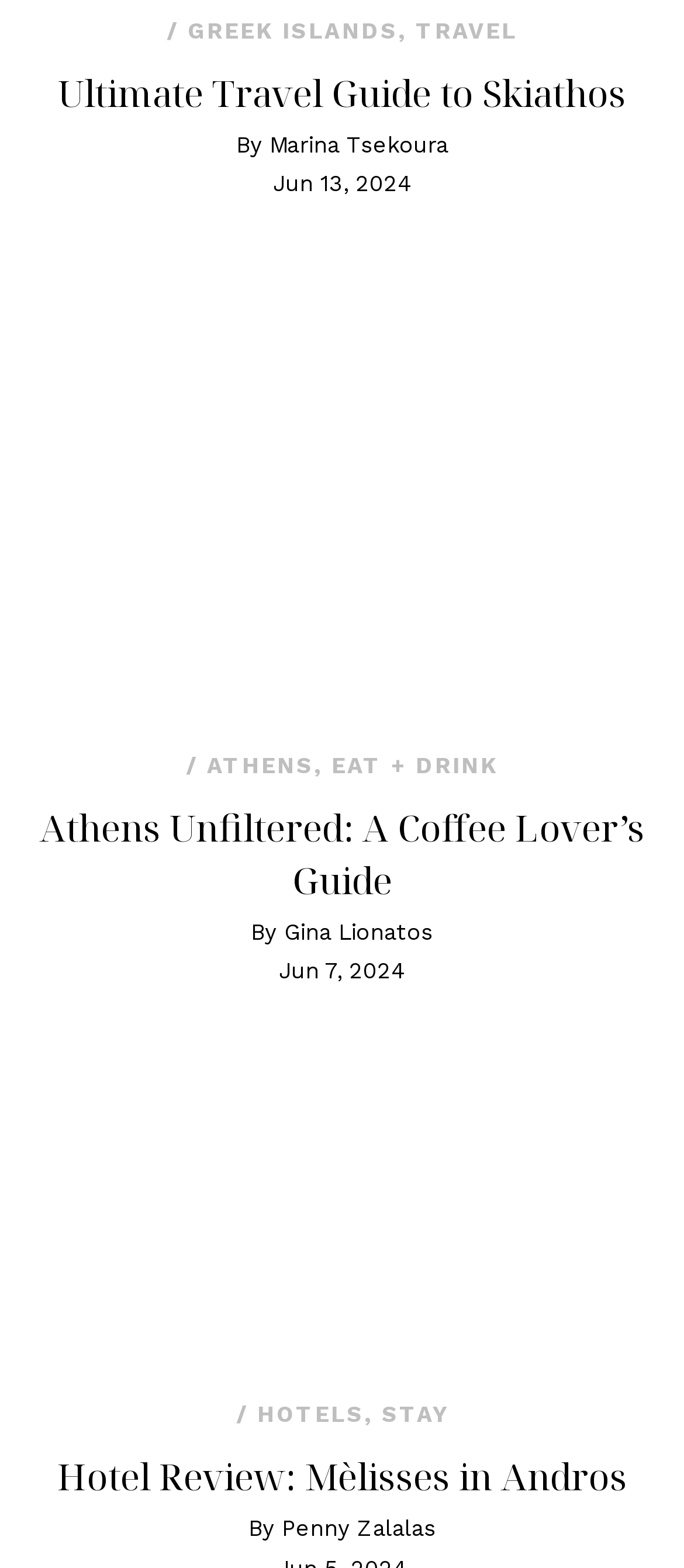Highlight the bounding box coordinates of the element you need to click to perform the following instruction: "Click on ATHENS."

[0.303, 0.48, 0.459, 0.496]